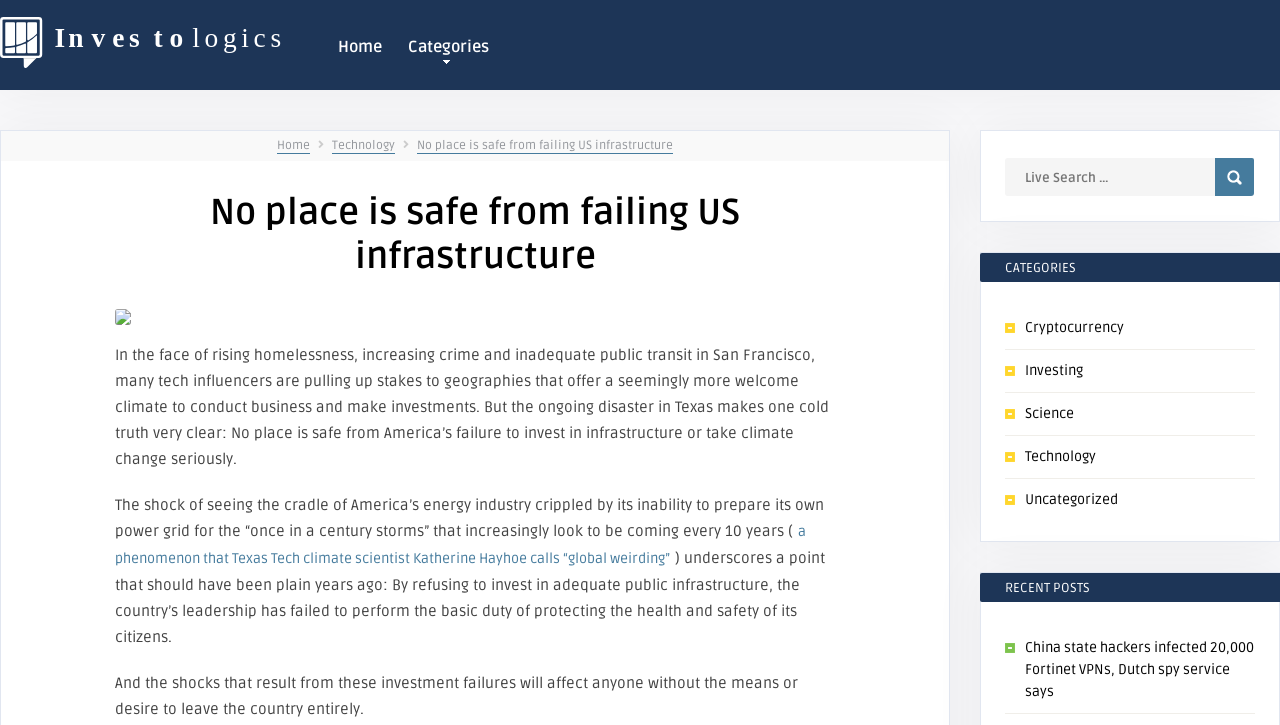Can you find the bounding box coordinates for the element to click on to achieve the instruction: "Read the article about failing US infrastructure"?

[0.326, 0.19, 0.526, 0.212]